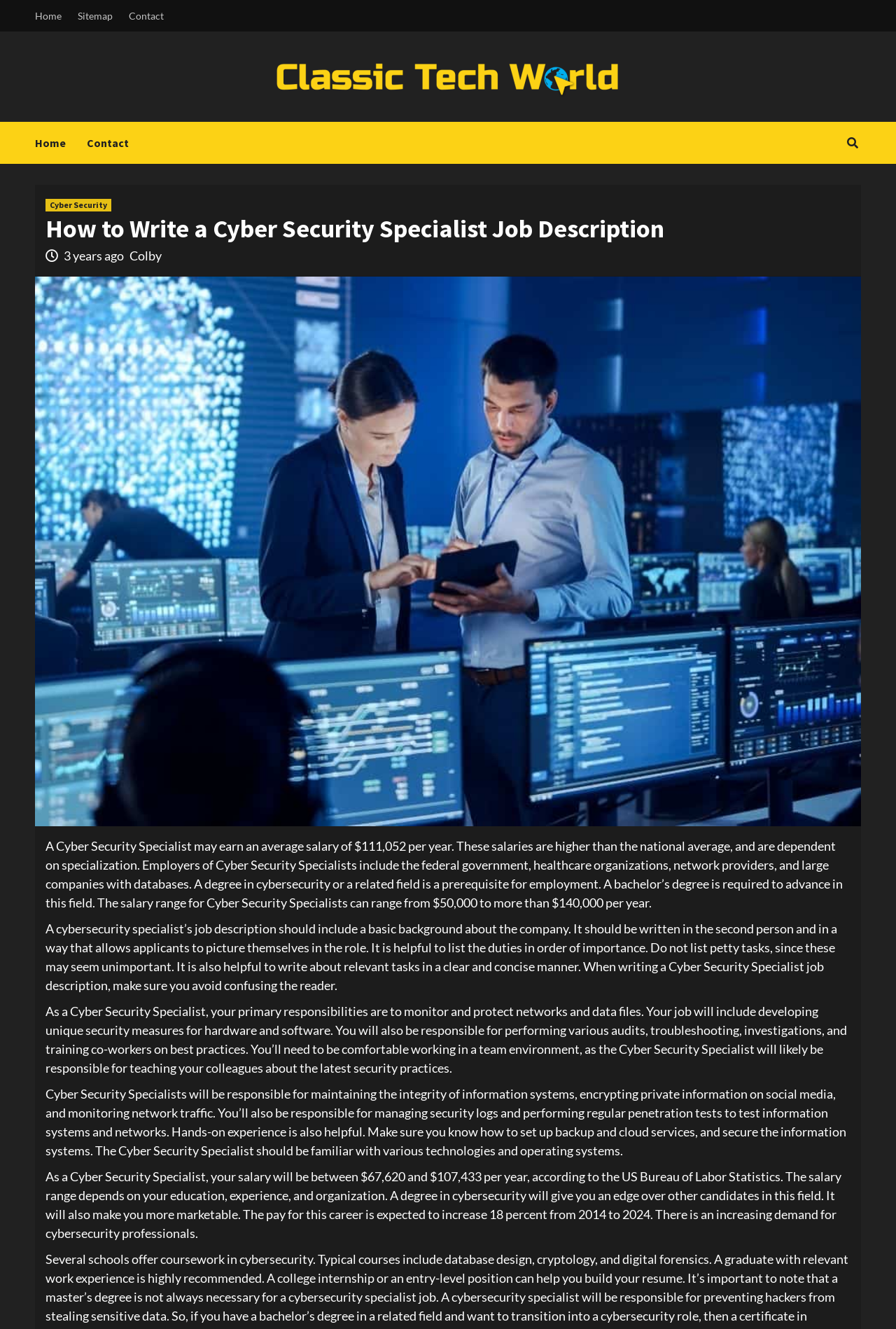Please respond to the question using a single word or phrase:
What is the expected job growth rate for Cyber Security Specialists?

18 percent from 2014 to 2024